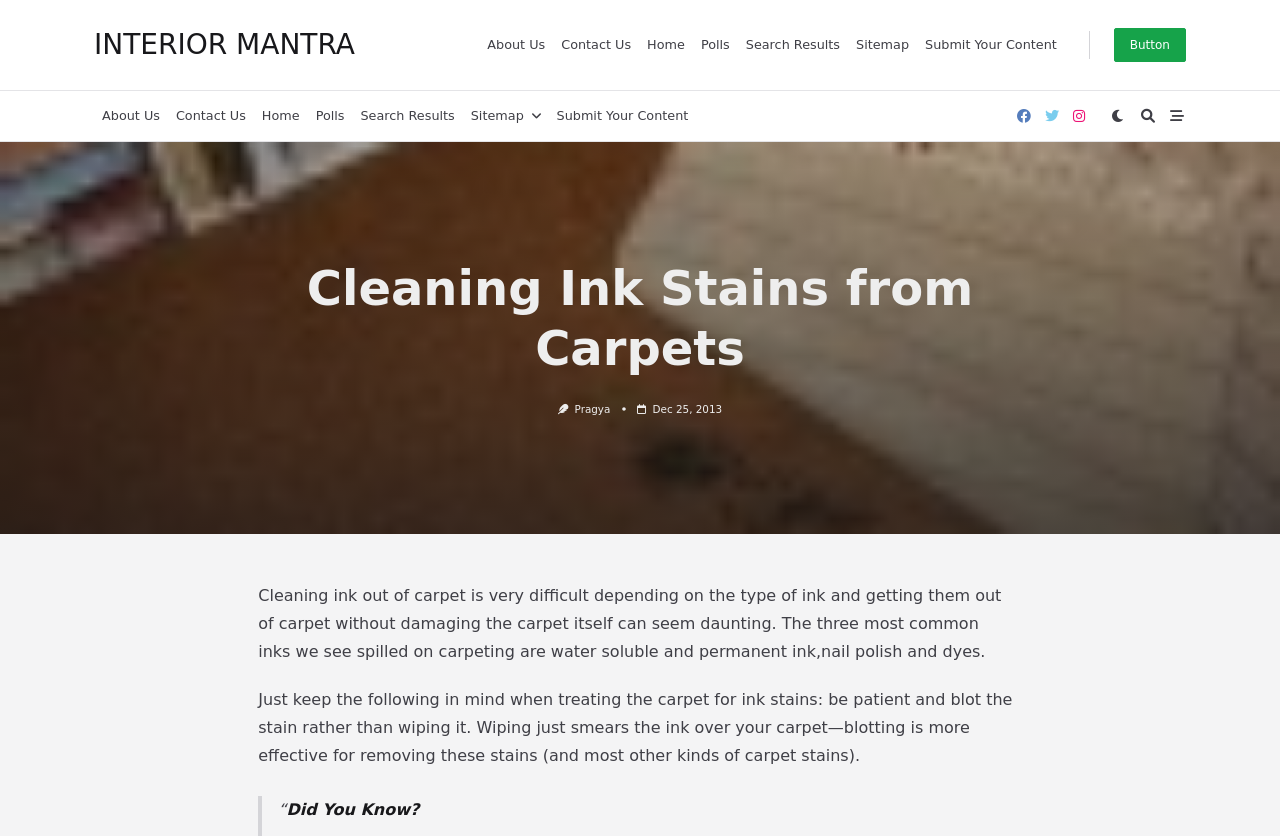What is the topic of the article?
Answer briefly with a single word or phrase based on the image.

Cleaning Ink Stains from Carpets